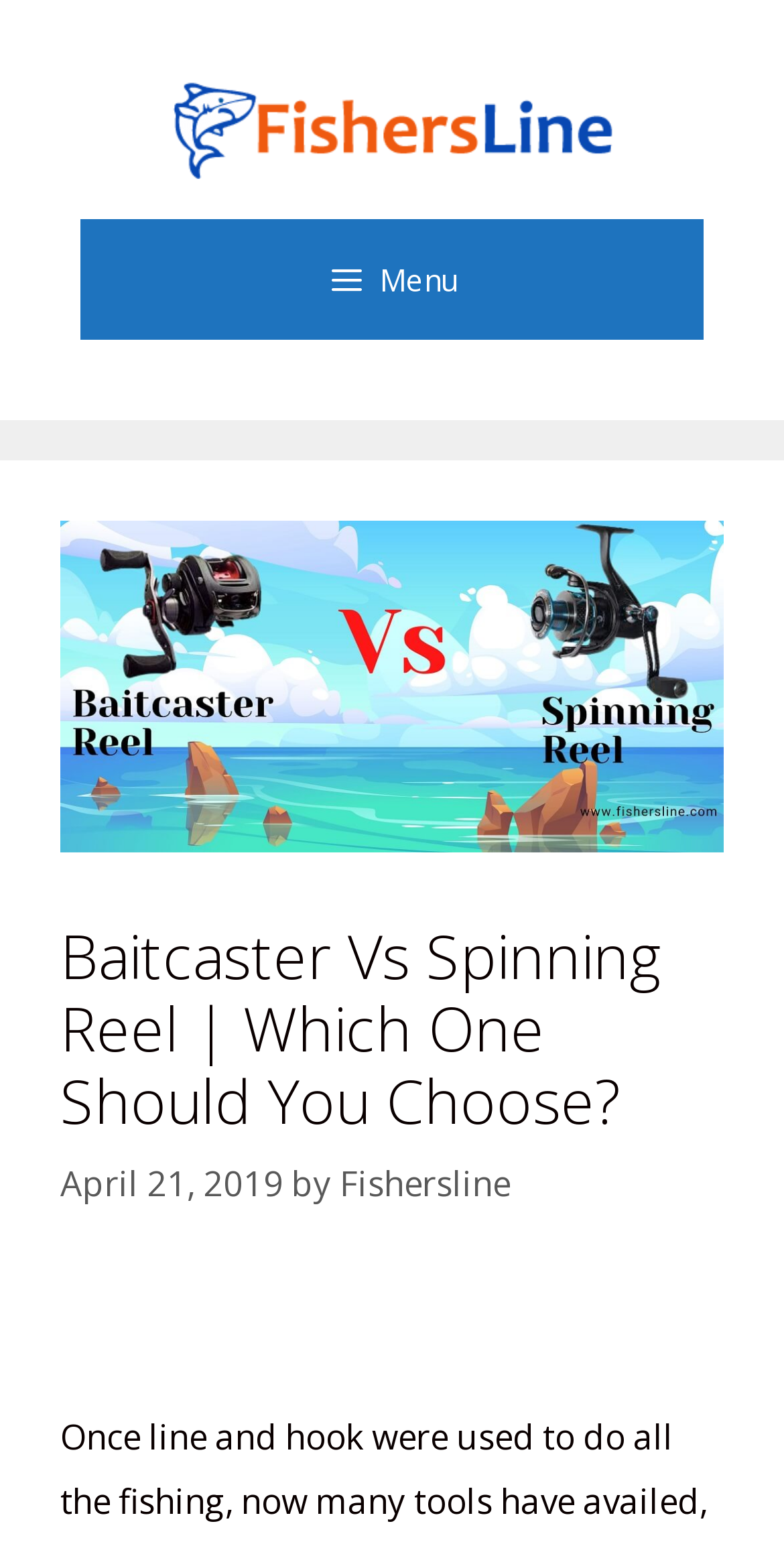Based on the provided description, "Menu", find the bounding box of the corresponding UI element in the screenshot.

[0.103, 0.142, 0.897, 0.22]